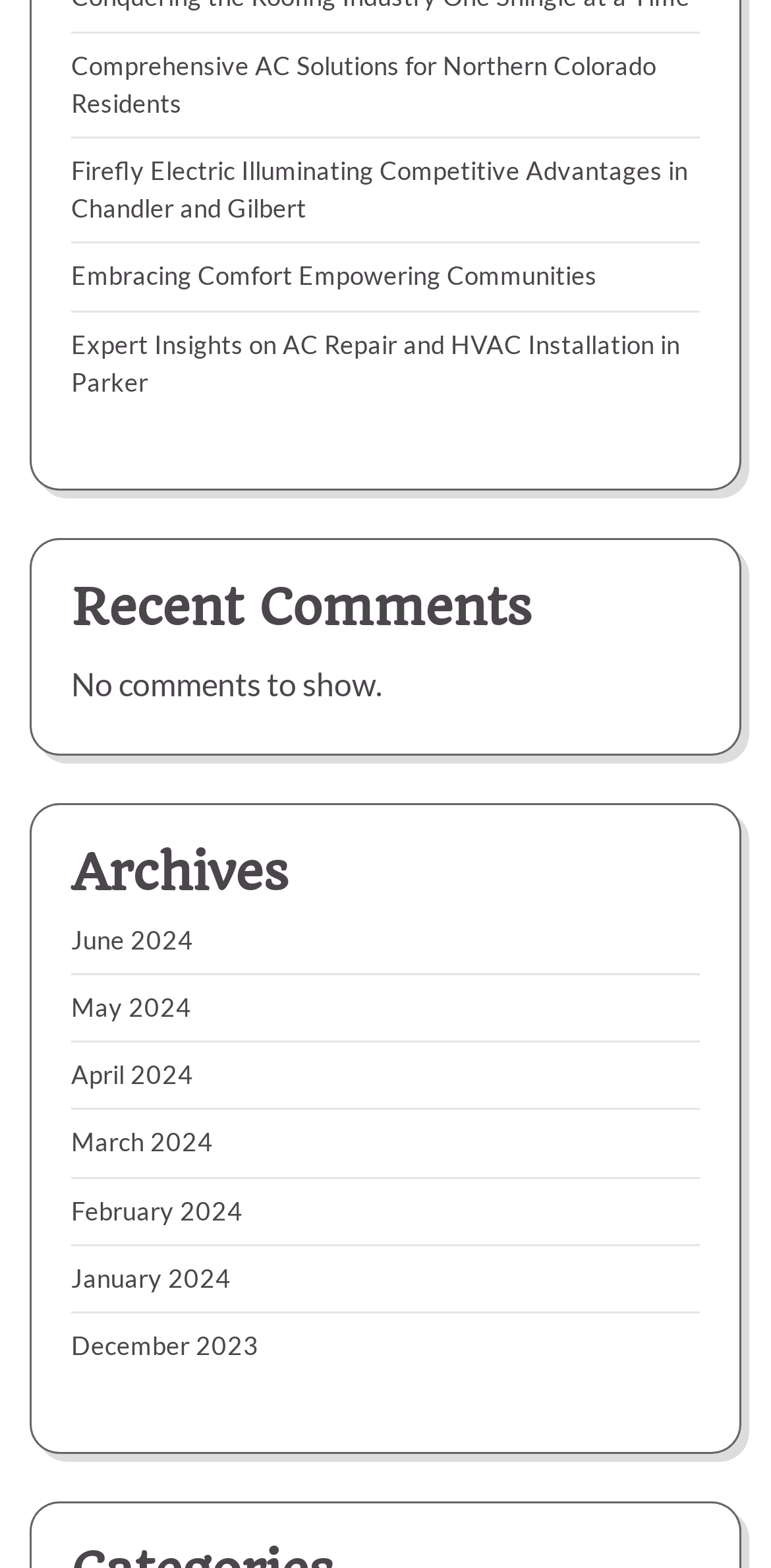Please predict the bounding box coordinates of the element's region where a click is necessary to complete the following instruction: "View Comprehensive AC Solutions for Northern Colorado Residents". The coordinates should be represented by four float numbers between 0 and 1, i.e., [left, top, right, bottom].

[0.092, 0.031, 0.851, 0.075]